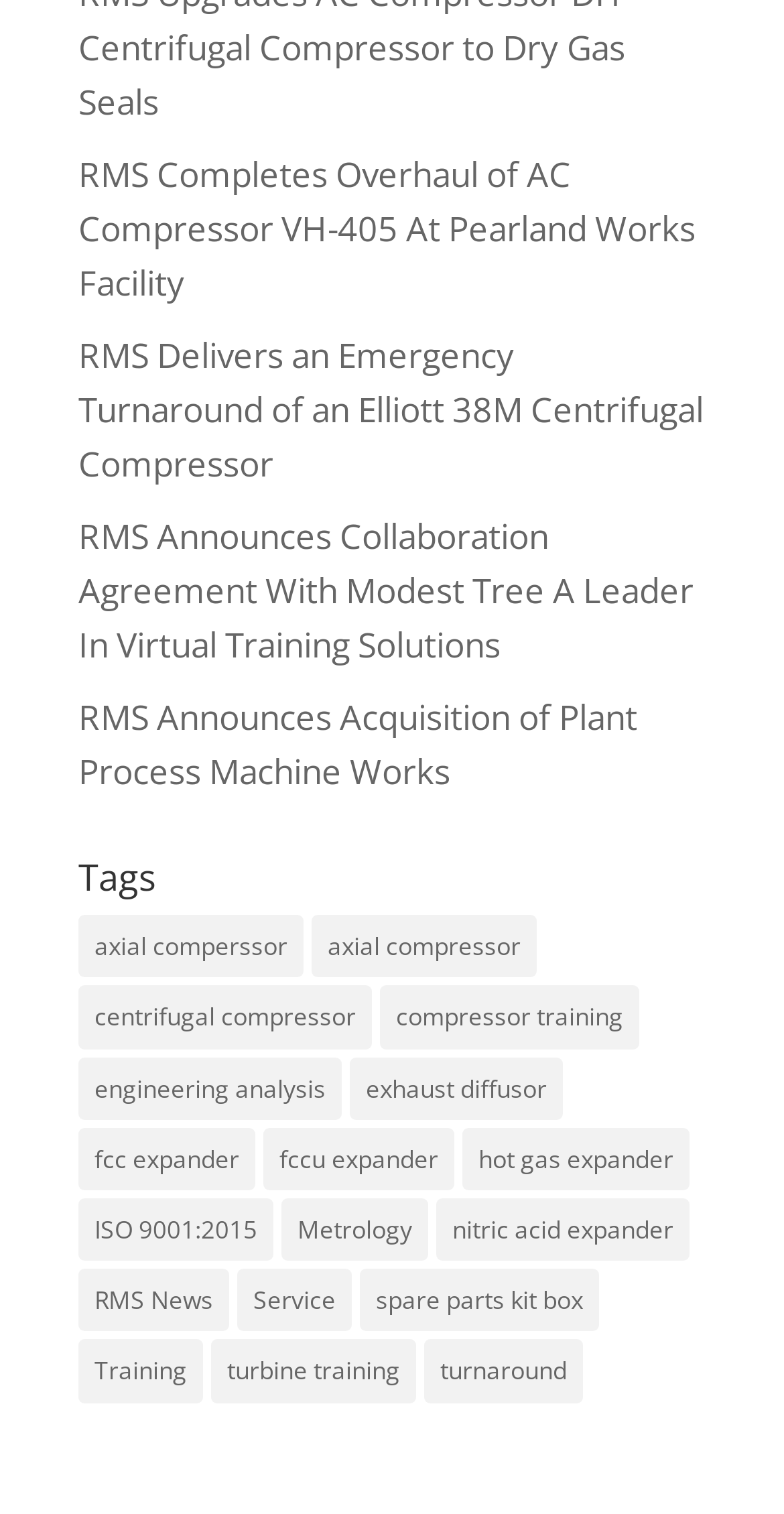Bounding box coordinates are given in the format (top-left x, top-left y, bottom-right x, bottom-right y). All values should be floating point numbers between 0 and 1. Provide the bounding box coordinate for the UI element described as: turnaround

[0.541, 0.885, 0.744, 0.926]